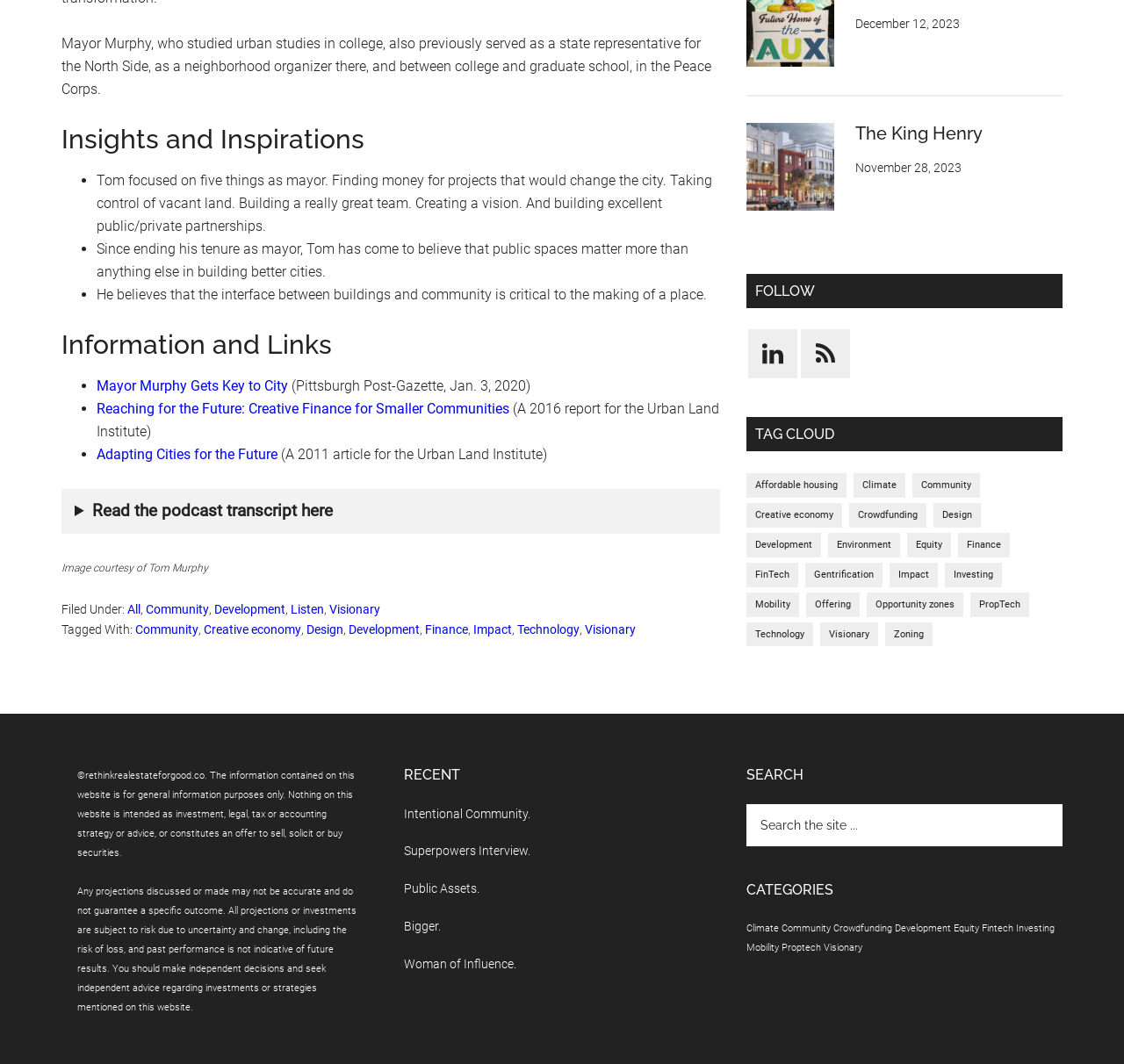What is the topic of the article 'Reaching for the Future'?
Using the details shown in the screenshot, provide a comprehensive answer to the question.

The article 'Reaching for the Future' is a 2016 report for the Urban Land Institute, and its topic is Creative Finance for Smaller Communities.